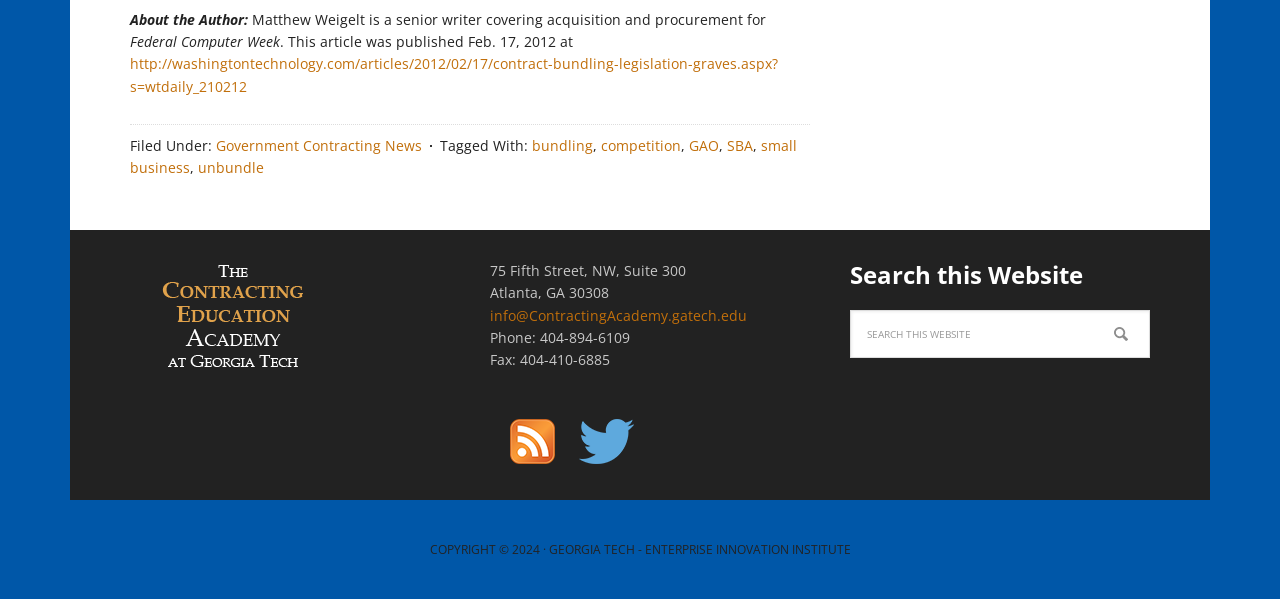From the webpage screenshot, predict the bounding box coordinates (top-left x, top-left y, bottom-right x, bottom-right y) for the UI element described here: bundling

[0.416, 0.227, 0.463, 0.259]